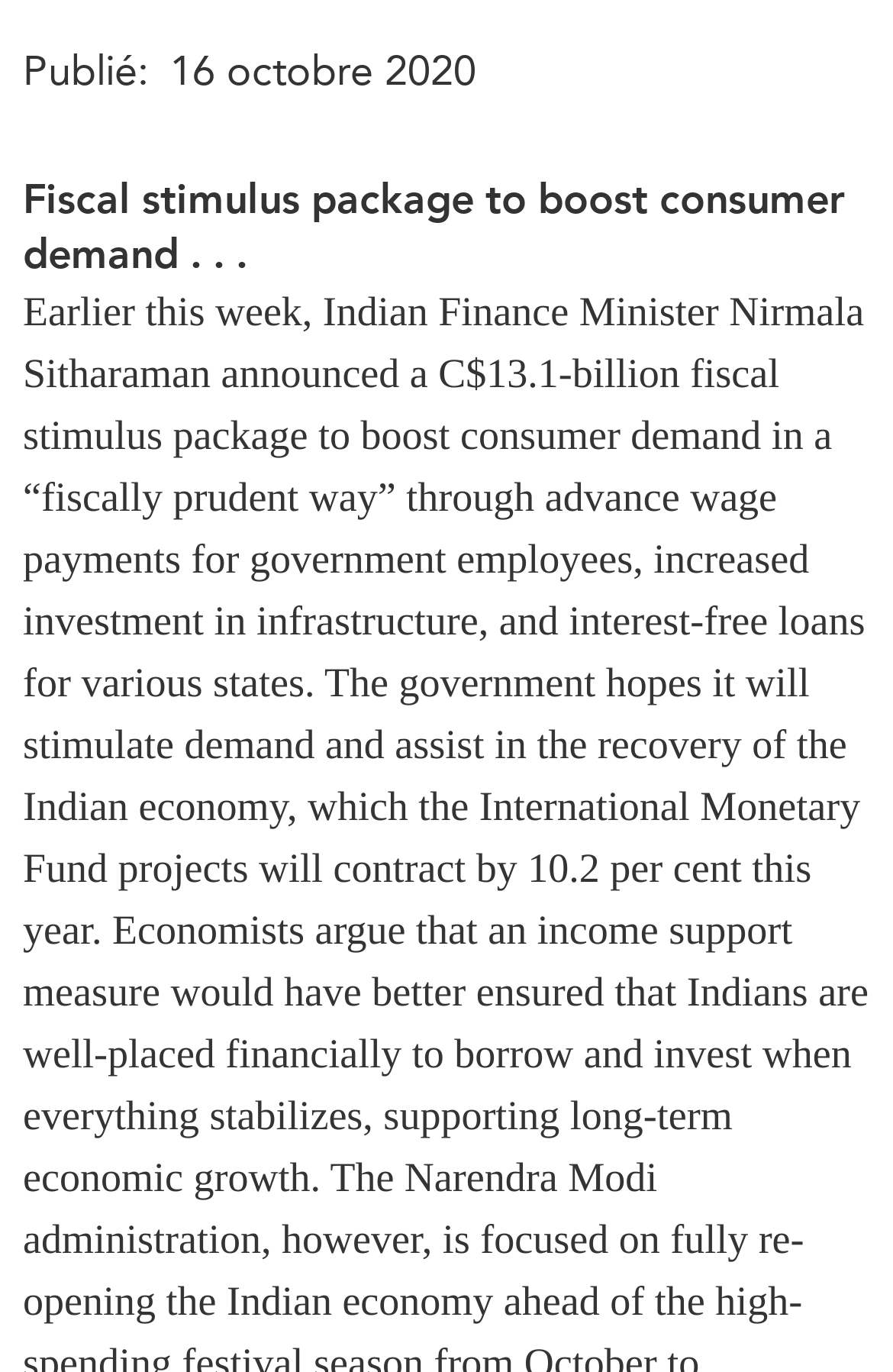Determine the bounding box for the HTML element described here: "Réflexions stratégiques". The coordinates should be given as [left, top, right, bottom] with each number being a float between 0 and 1.

[0.555, 0.498, 0.923, 0.565]